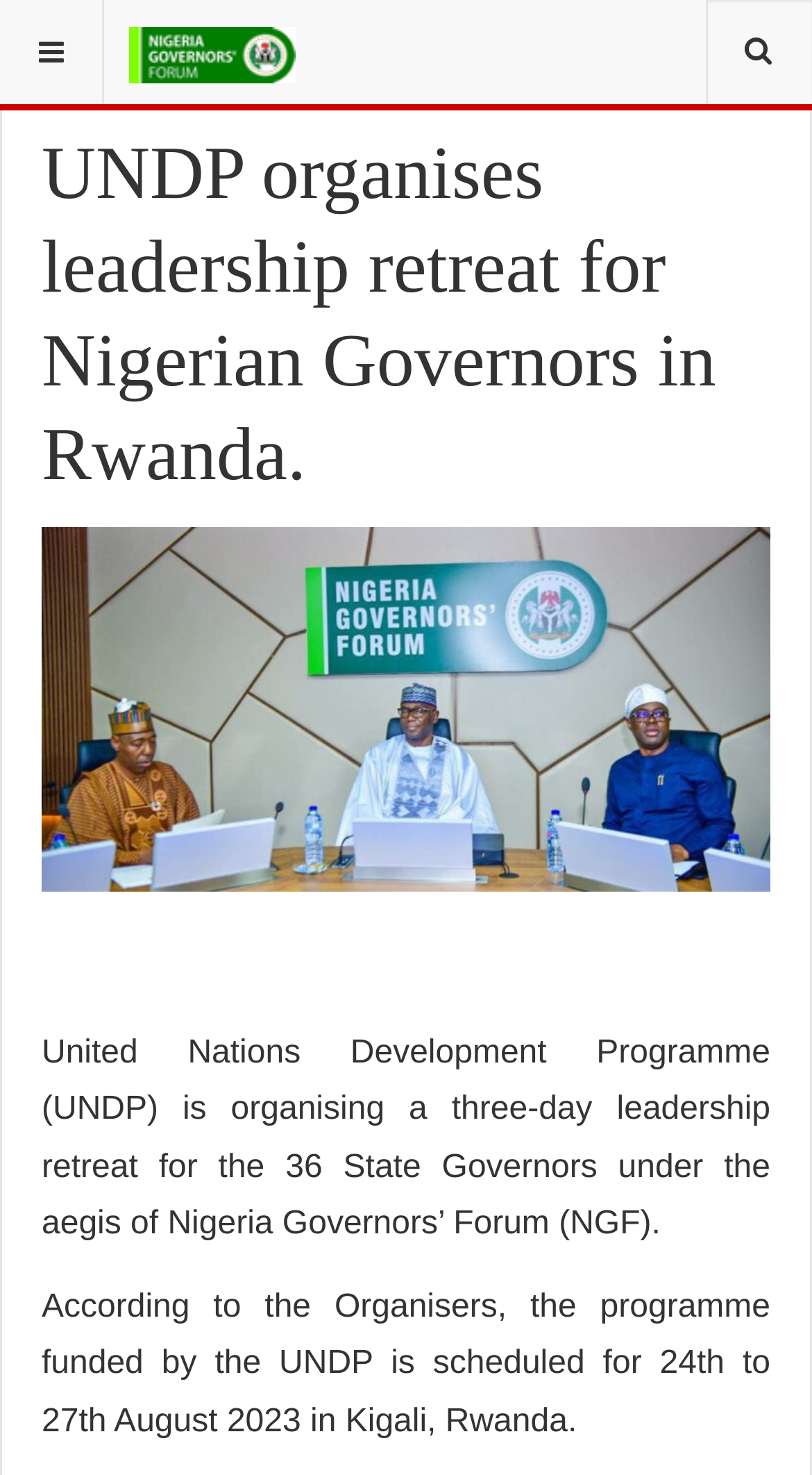Use a single word or phrase to answer the question: What is the name of the forum under which the Governors are participating?

Nigeria Governors’ Forum